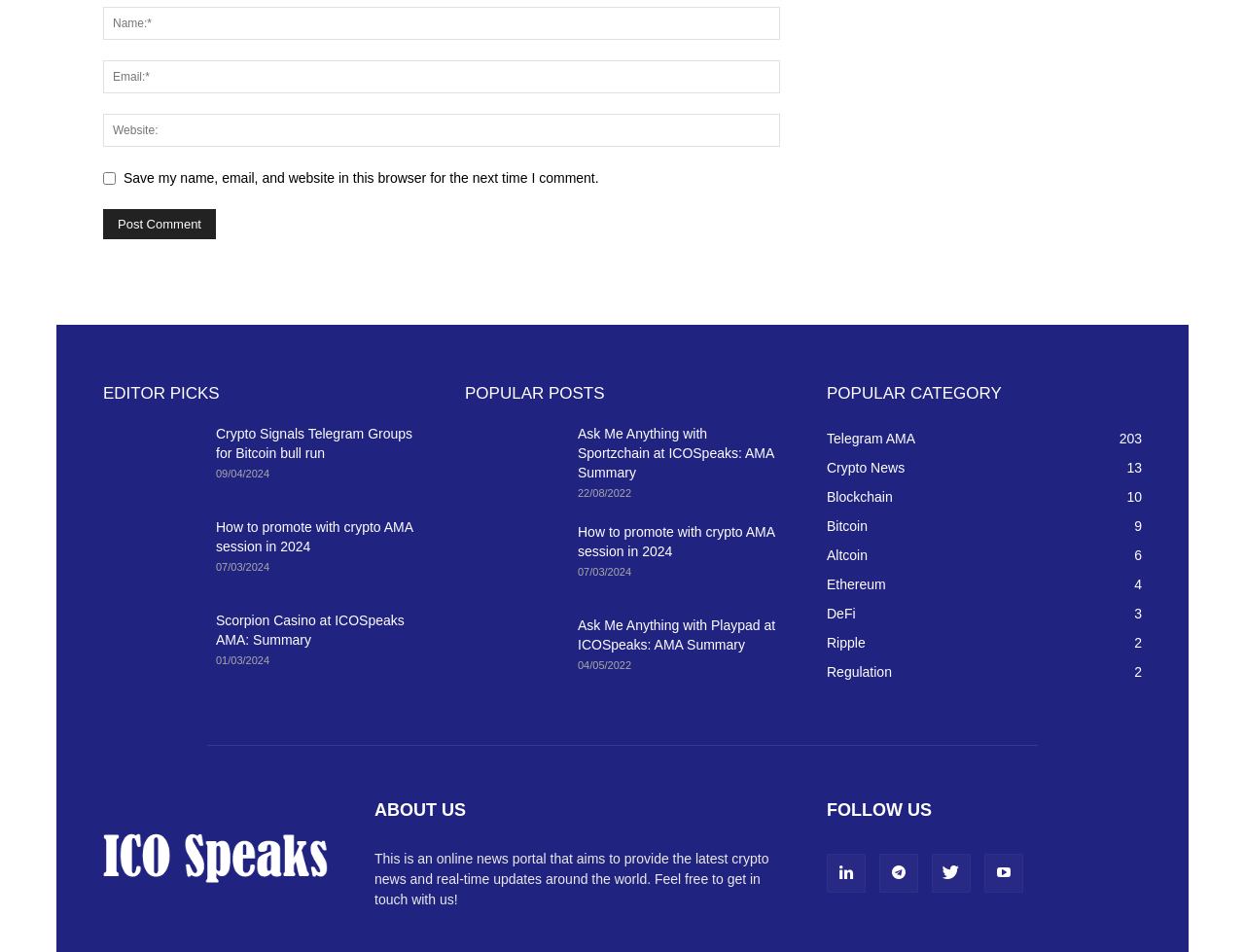Mark the bounding box of the element that matches the following description: "title="Linkedin"".

[0.664, 0.897, 0.695, 0.938]